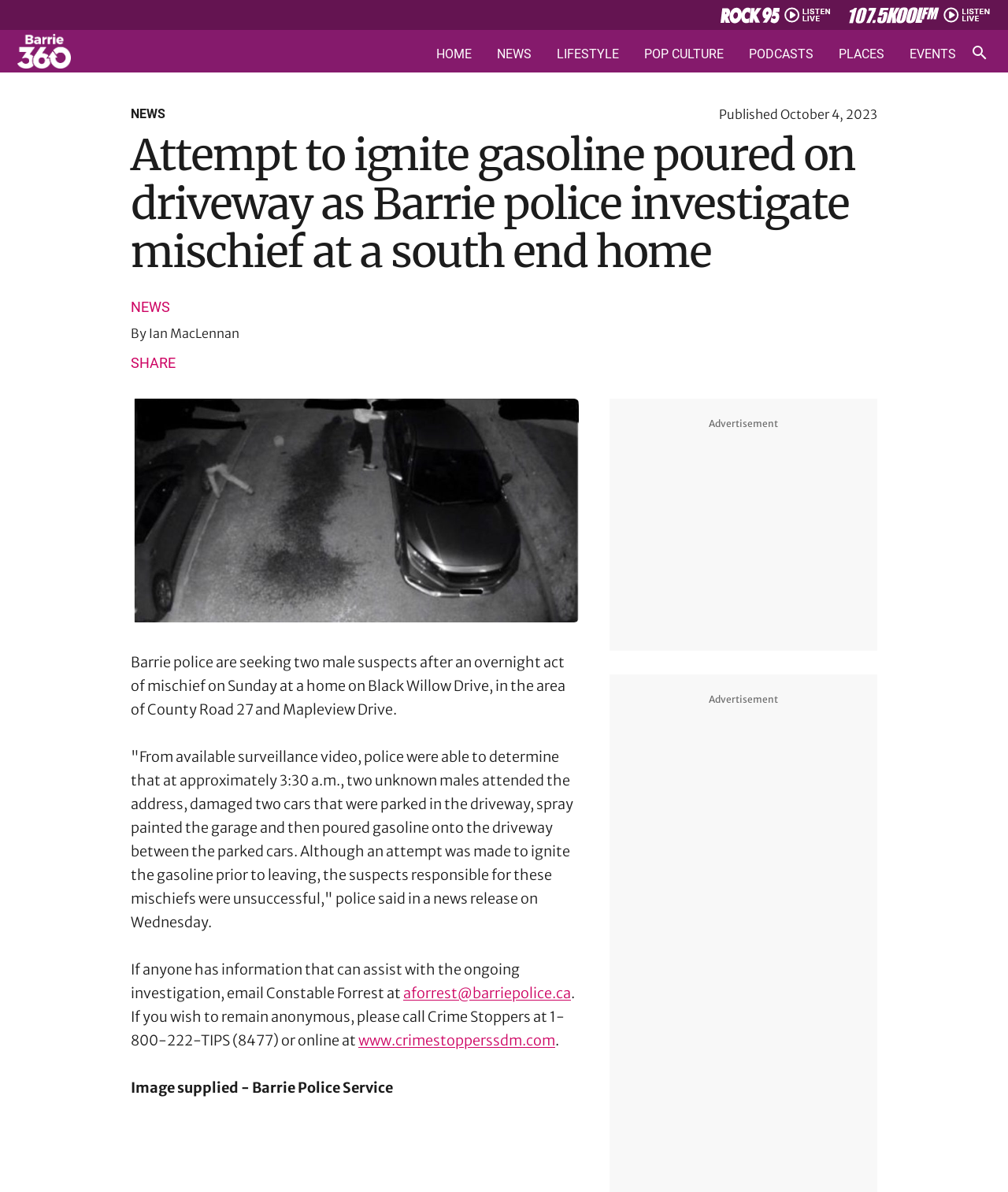Please provide a comprehensive answer to the question below using the information from the image: What is the location of the home where the mischief occurred?

I found the location of the home by reading the static text element that describes the event, which mentions 'a home on Black Willow Drive, in the area of County Road 27 and Mapleview Drive'.